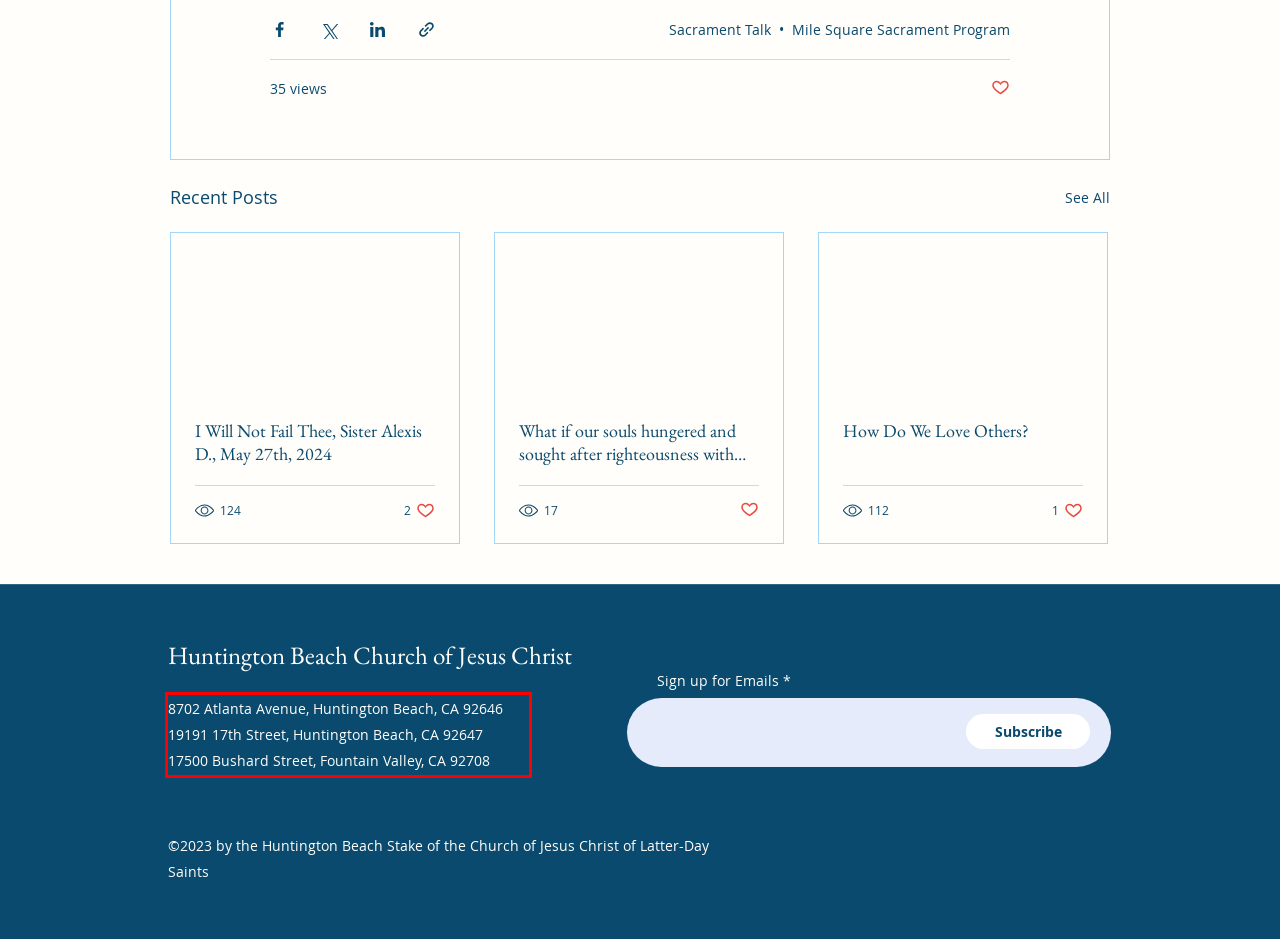Extract and provide the text found inside the red rectangle in the screenshot of the webpage.

8702 Atlanta Avenue, Huntington Beach, CA 92646 19191 17th Street, Huntington Beach, CA 92647 17500 Bushard Street, Fountain Valley, CA 92708